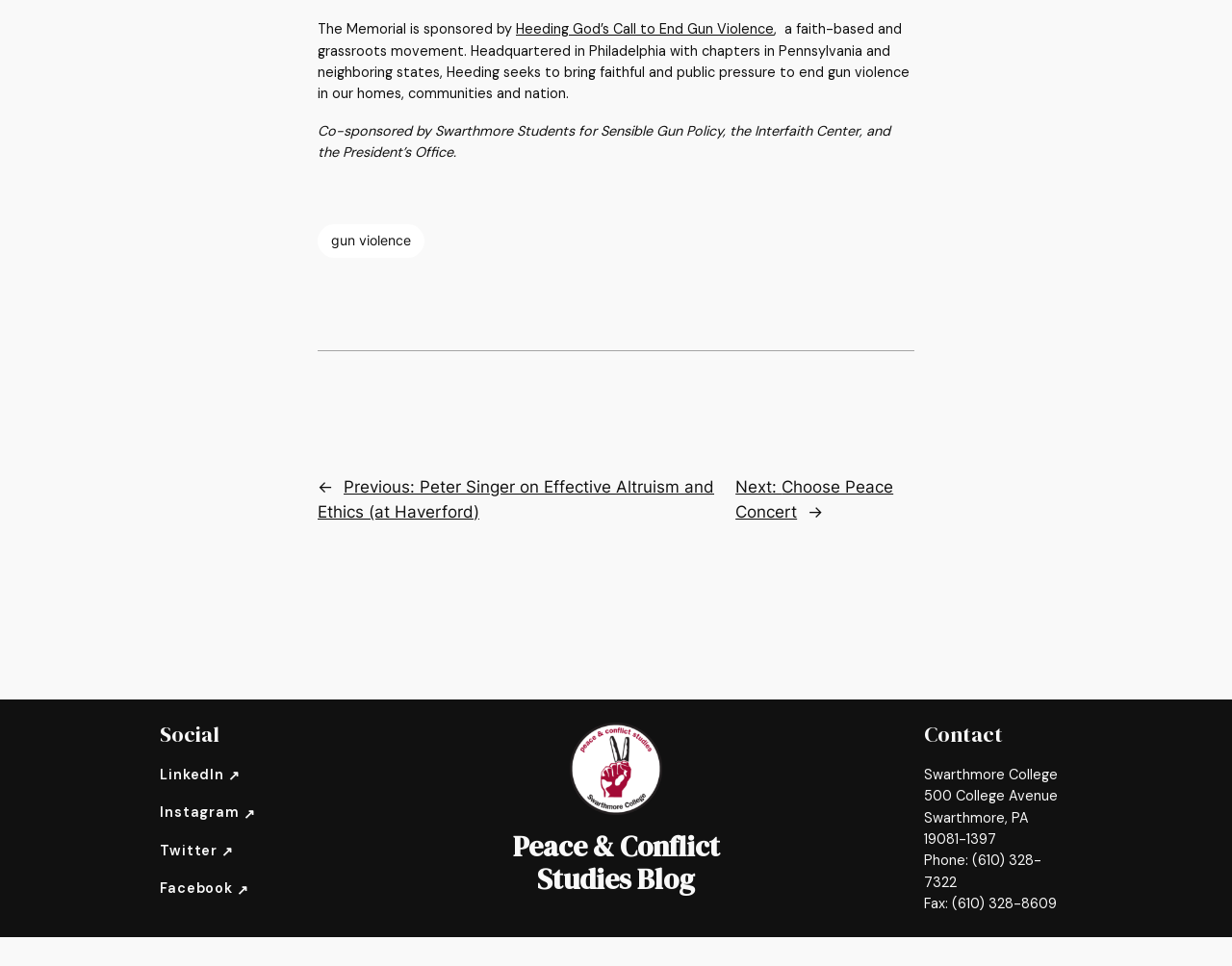Find and specify the bounding box coordinates that correspond to the clickable region for the instruction: "Click on the link to Heeding God’s Call to End Gun Violence".

[0.419, 0.021, 0.628, 0.039]